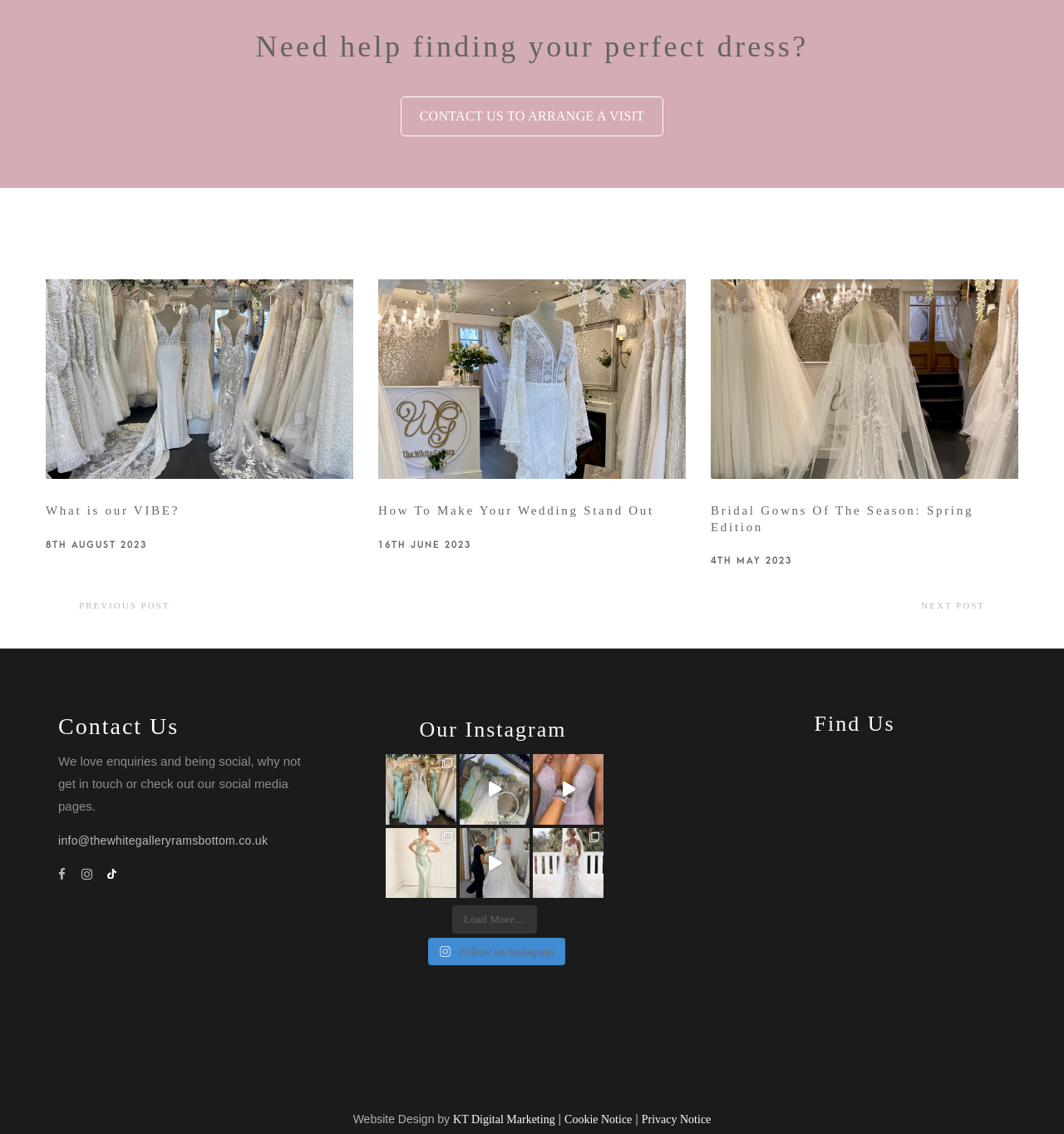What is the location of the physical store?
Please utilize the information in the image to give a detailed response to the question.

The webpage has a 'Find Us' section with a map image, indicating that the physical store is located in Ramsbottom.